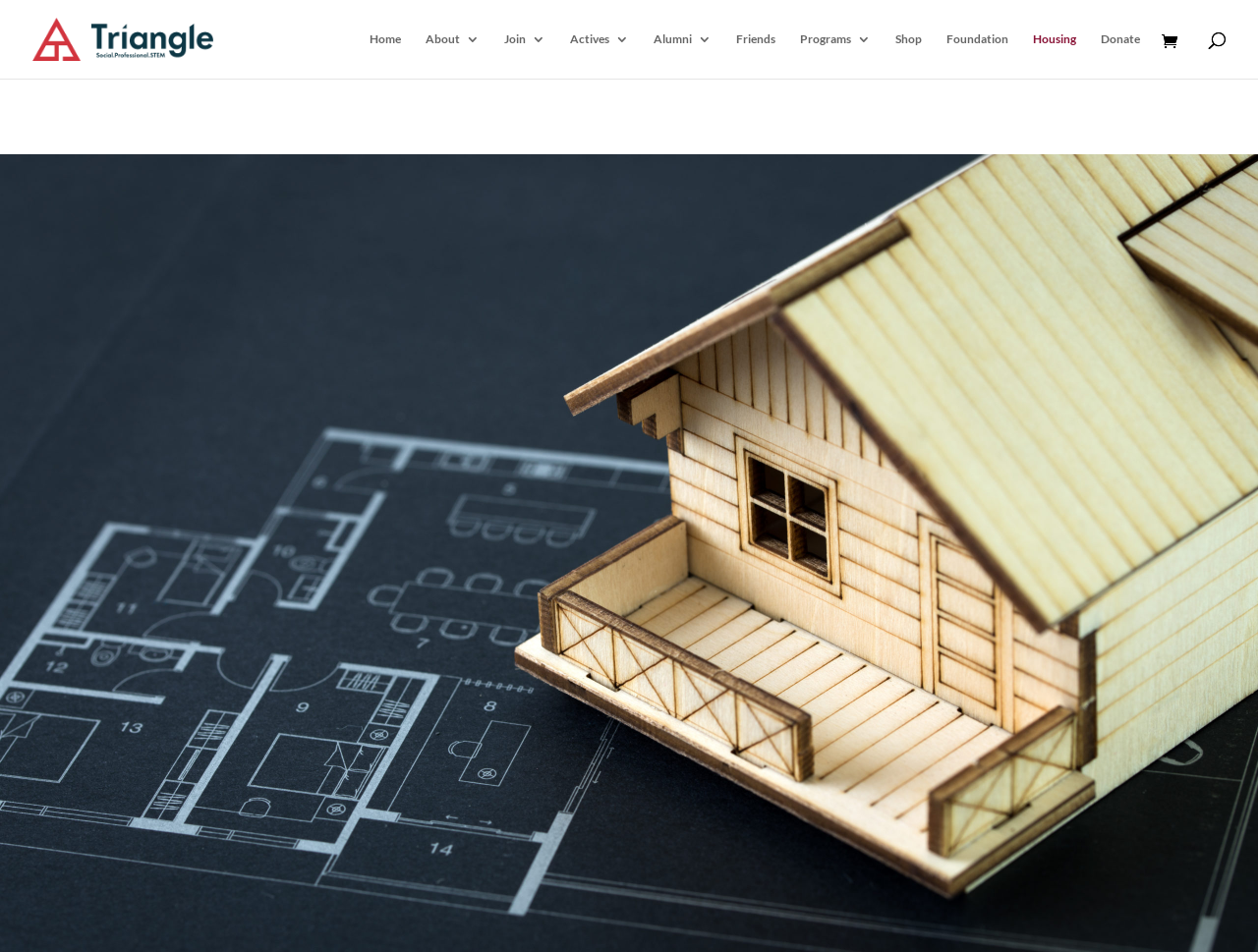How many elements are in the top section of the webpage?
Based on the image, respond with a single word or phrase.

2